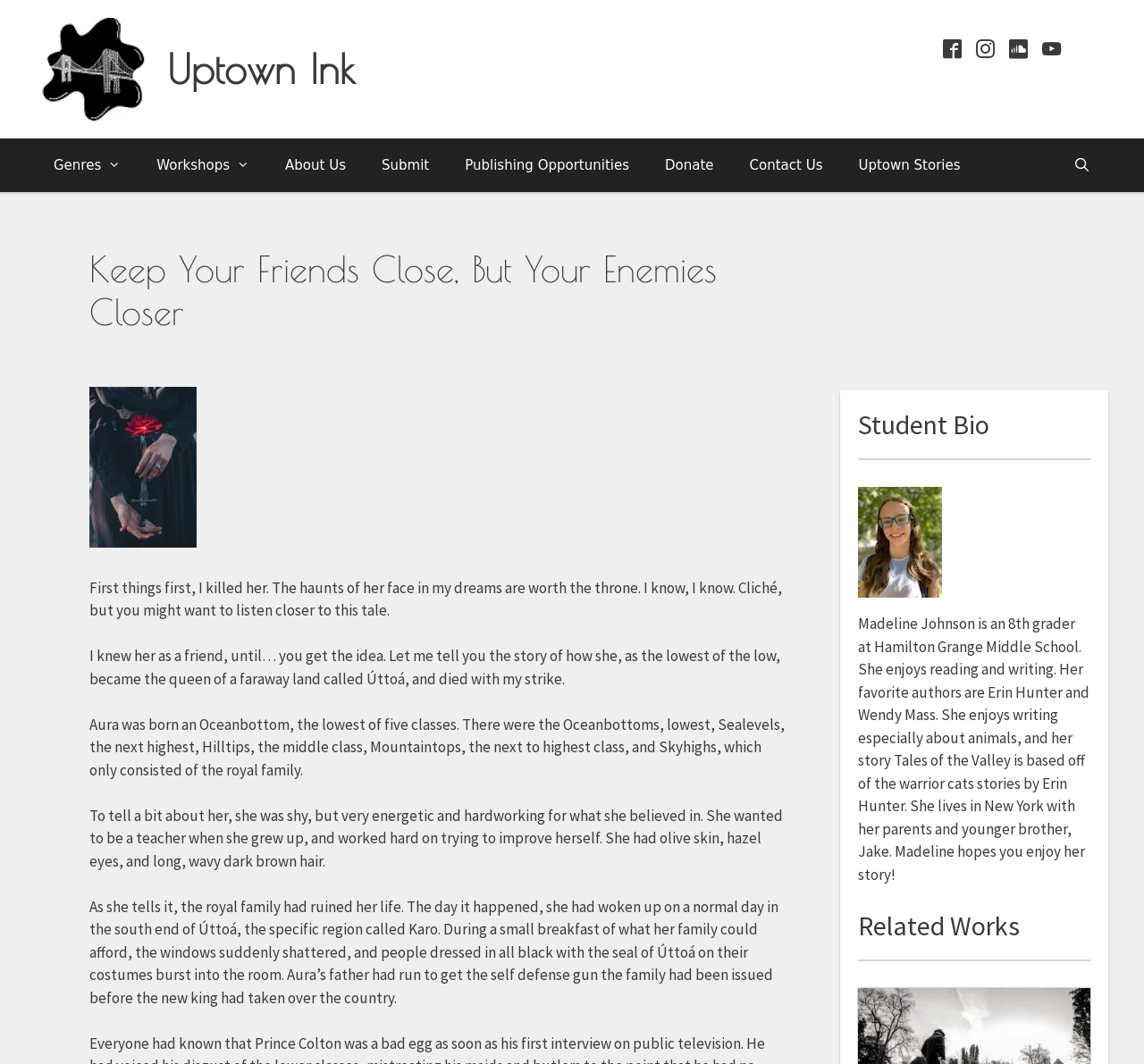Please specify the bounding box coordinates of the clickable region to carry out the following instruction: "Click on the 'Network structure' link". The coordinates should be four float numbers between 0 and 1, in the format [left, top, right, bottom].

None